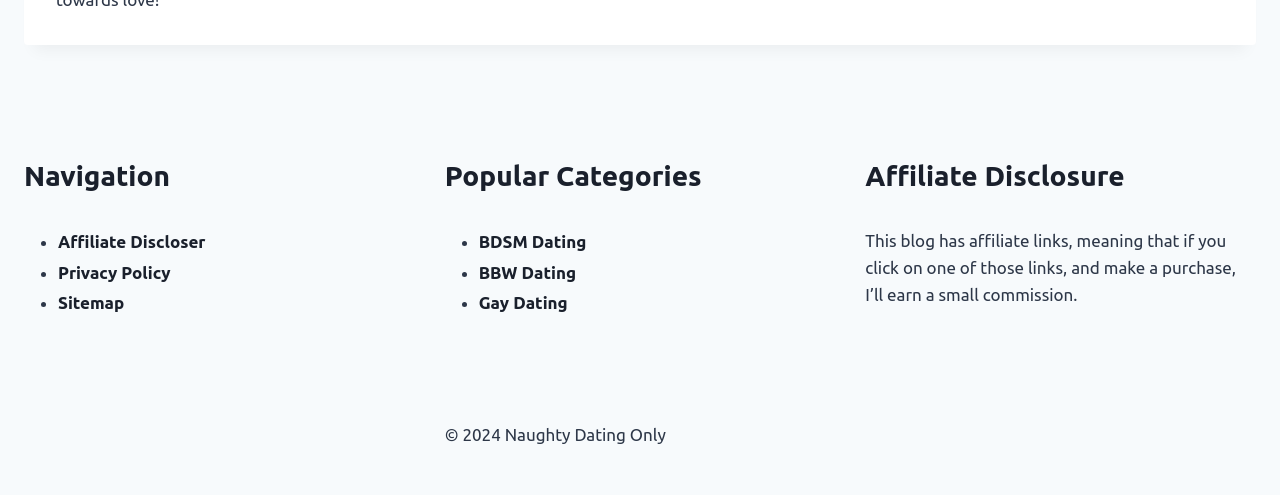Based on the image, please elaborate on the answer to the following question:
How many navigation links are there?

I counted the number of links under the 'Navigation' heading and found three links: 'Affiliate Discloser', 'Privacy Policy', and 'Sitemap'.